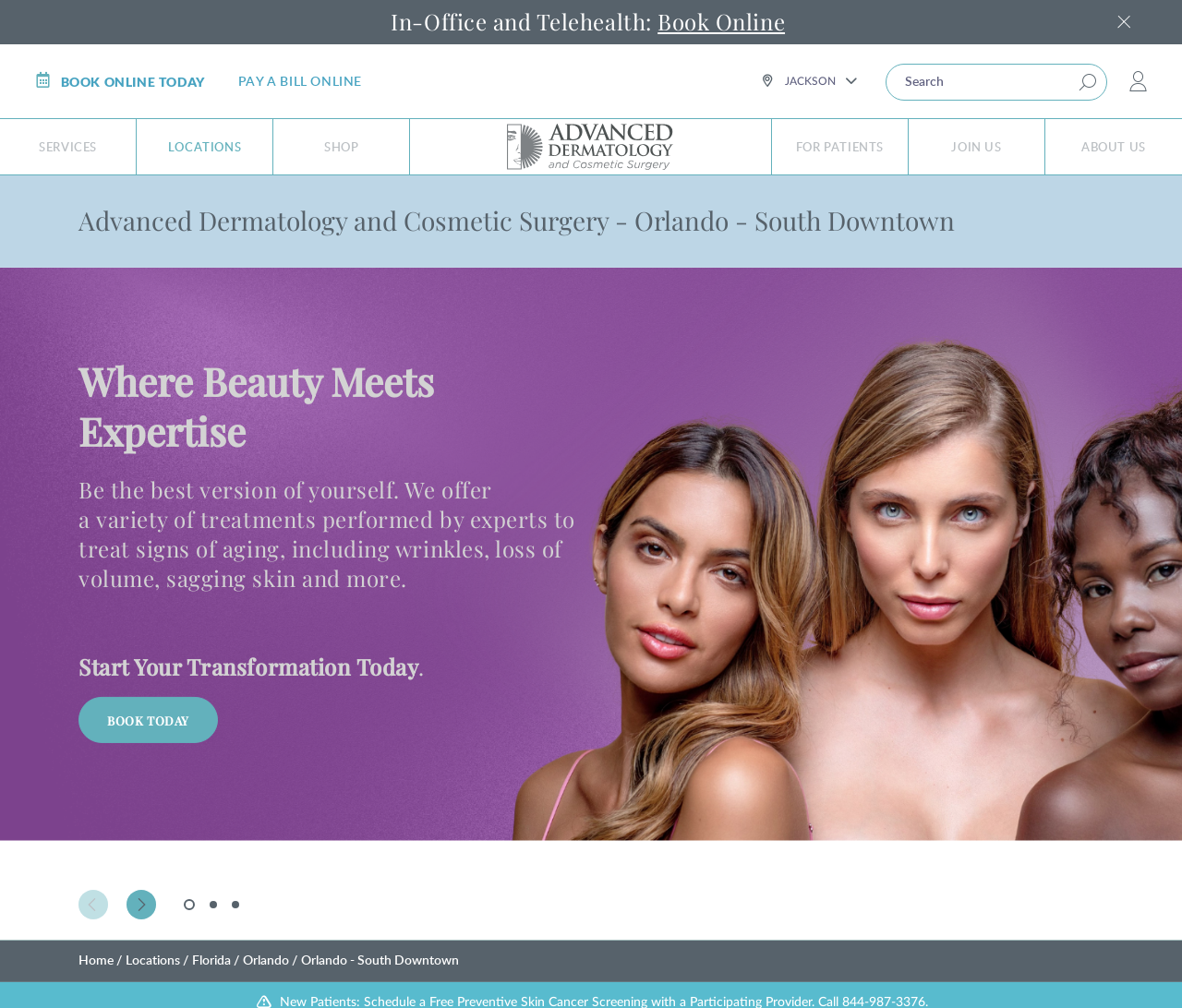Please locate the bounding box coordinates of the element's region that needs to be clicked to follow the instruction: "Skip to content". The bounding box coordinates should be provided as four float numbers between 0 and 1, i.e., [left, top, right, bottom].

[0.452, 0.07, 0.548, 0.092]